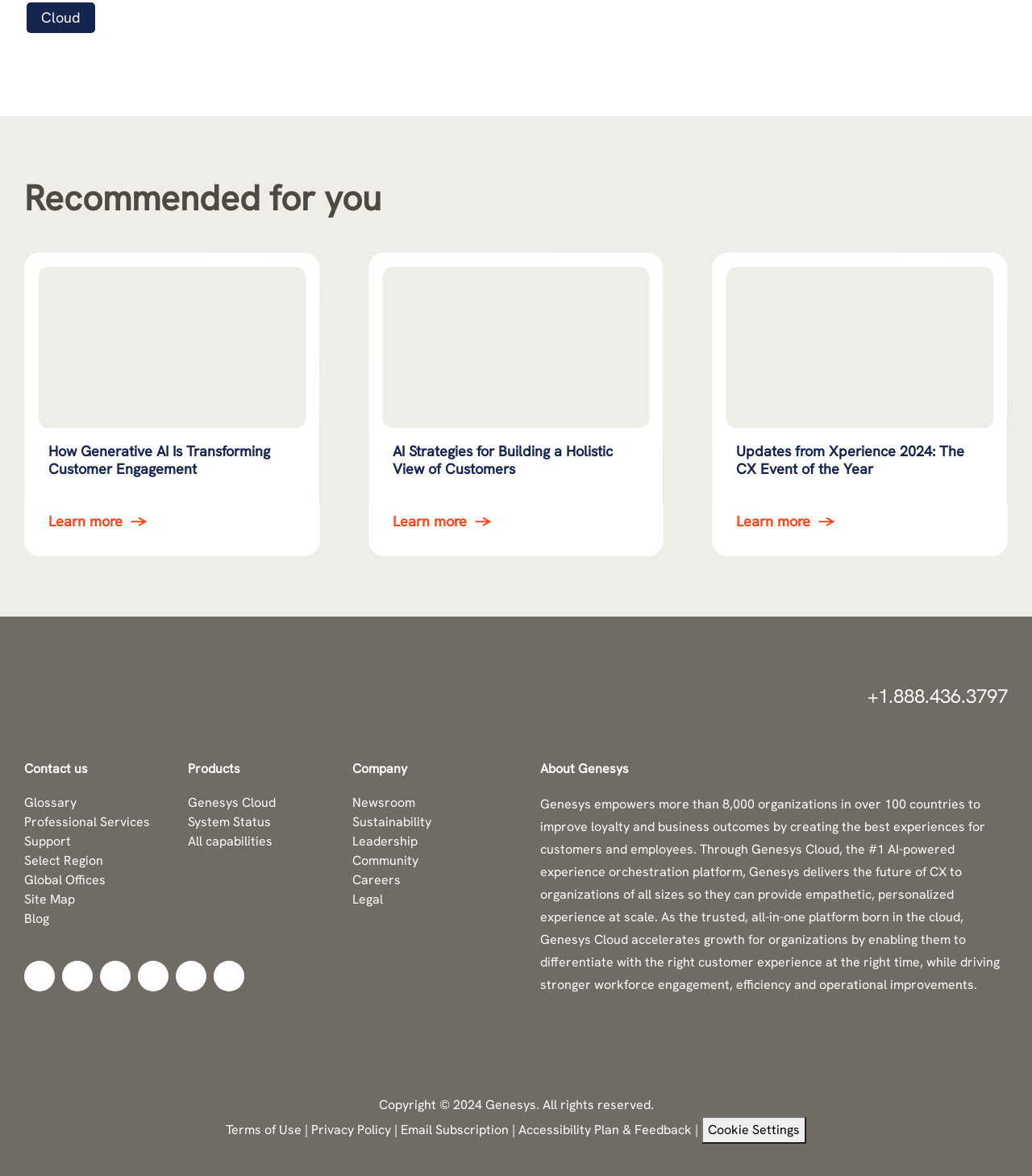Based on the element description Accessibility Plan & Feedback, identify the bounding box coordinates for the UI element. The coordinates should be in the format (top-left x, top-left y, bottom-right x, bottom-right y) and within the 0 to 1 range.

[0.502, 0.953, 0.67, 0.968]